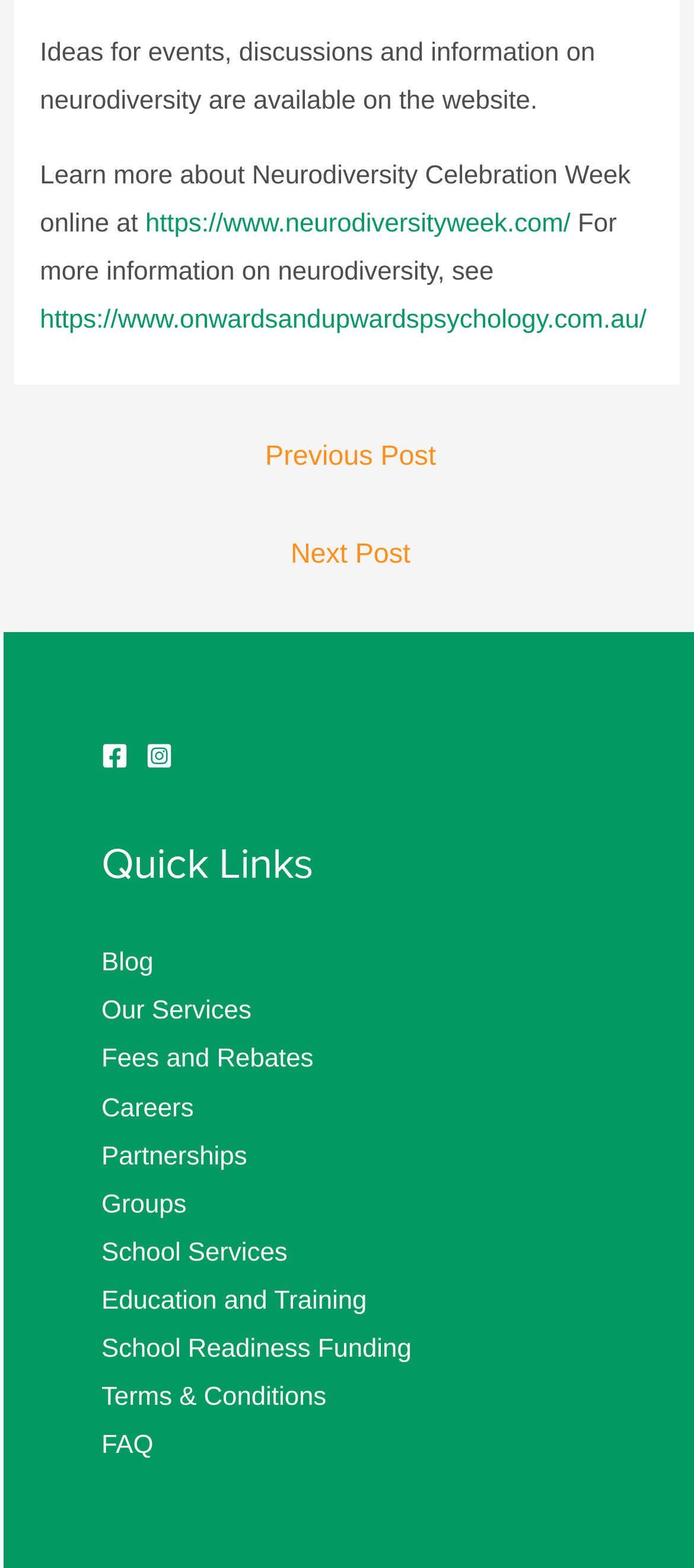What is the name of the psychology website?
From the image, respond using a single word or phrase.

Onwards and Upwards Psychology